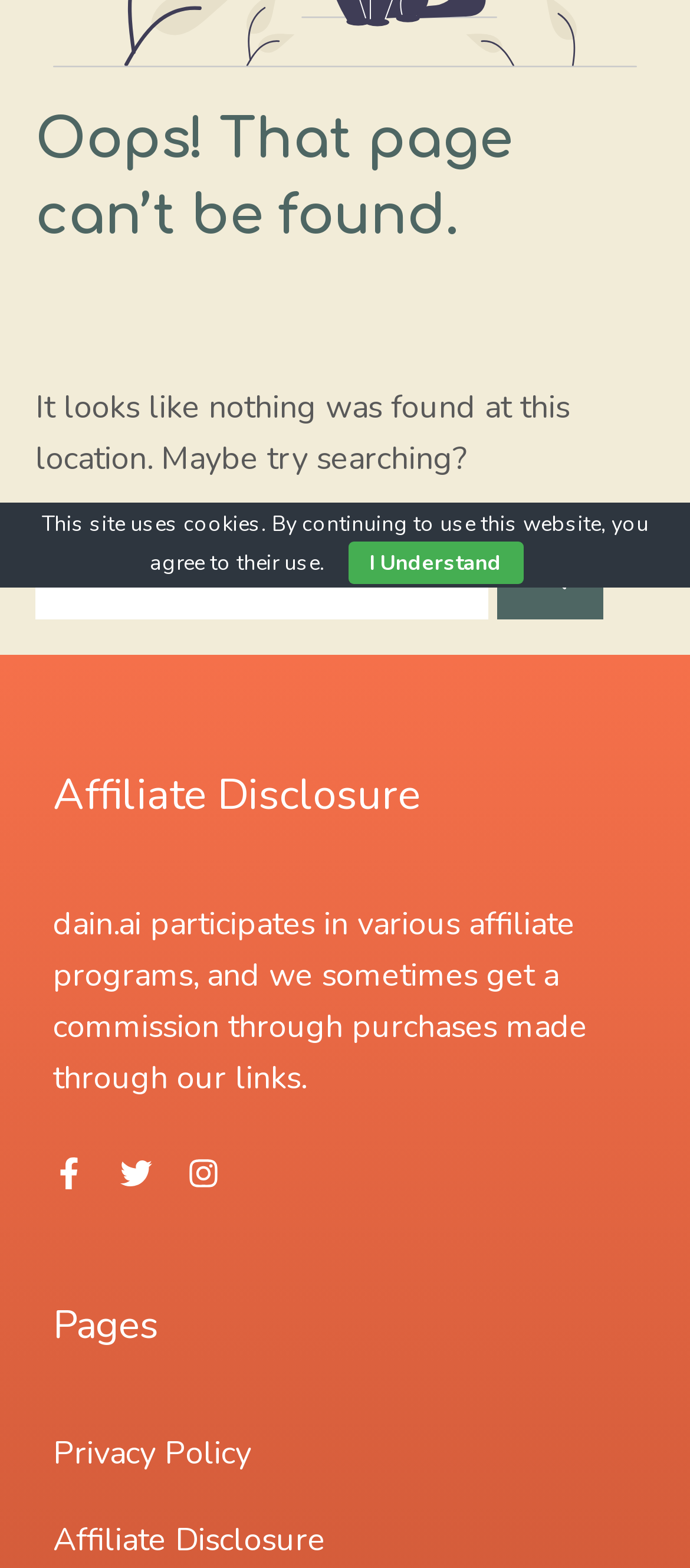Please provide the bounding box coordinates in the format (top-left x, top-left y, bottom-right x, bottom-right y). Remember, all values are floating point numbers between 0 and 1. What is the bounding box coordinate of the region described as: Privacy Policy

[0.077, 0.913, 0.364, 0.94]